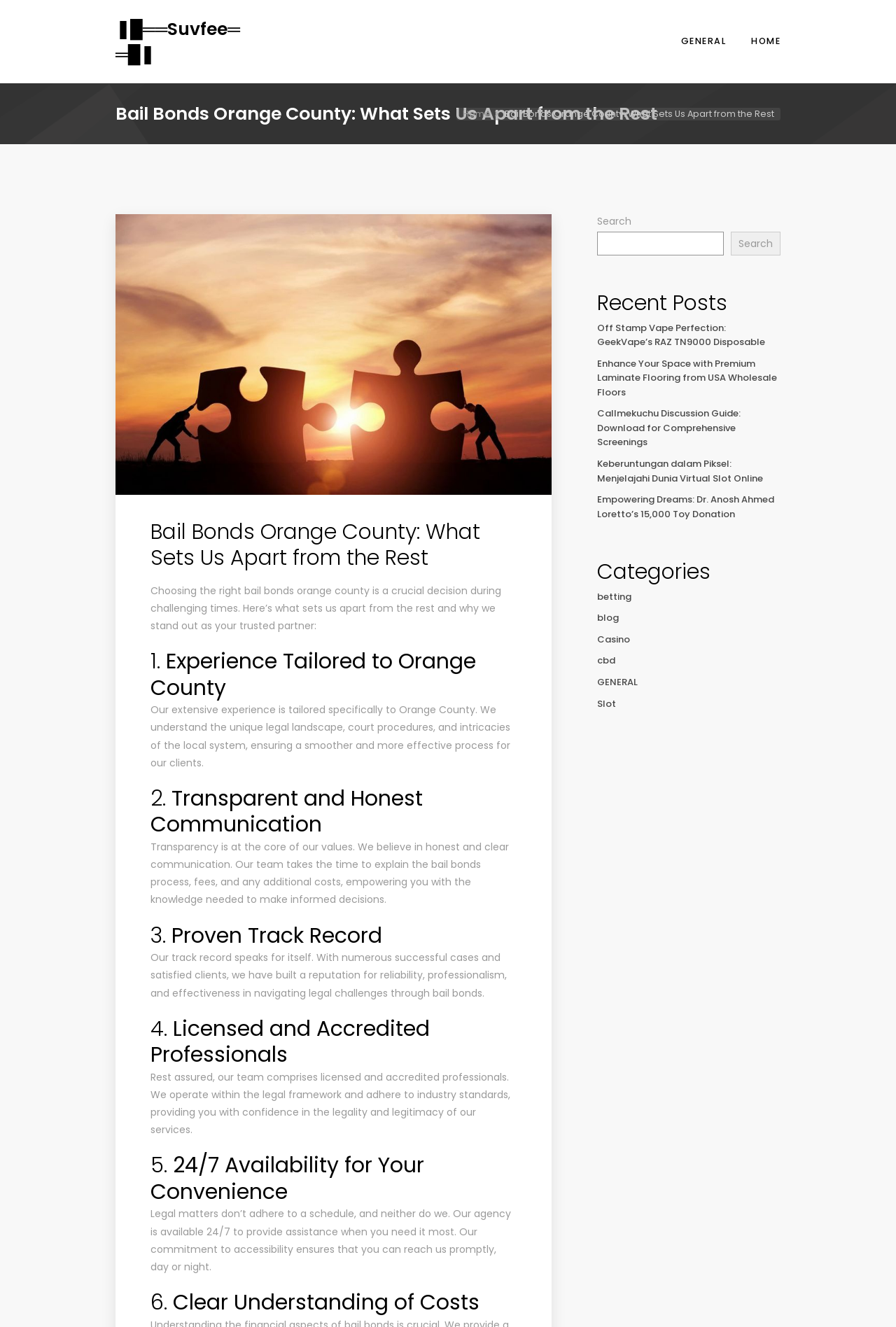Please find the bounding box coordinates (top-left x, top-left y, bottom-right x, bottom-right y) in the screenshot for the UI element described as follows: Casino

[0.667, 0.477, 0.703, 0.487]